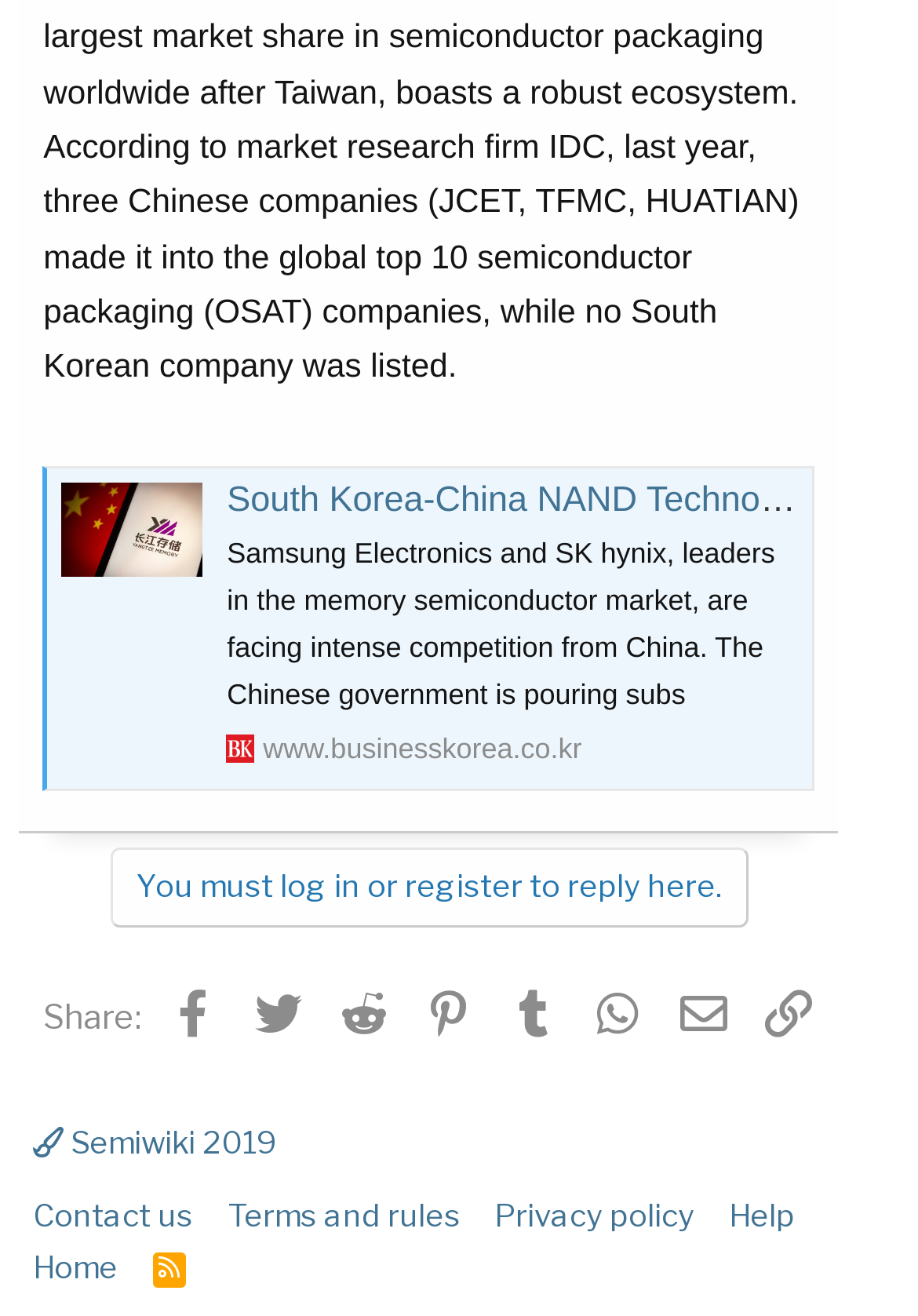What is the topic of the article?
Based on the image, answer the question with a single word or brief phrase.

NAND technology gap